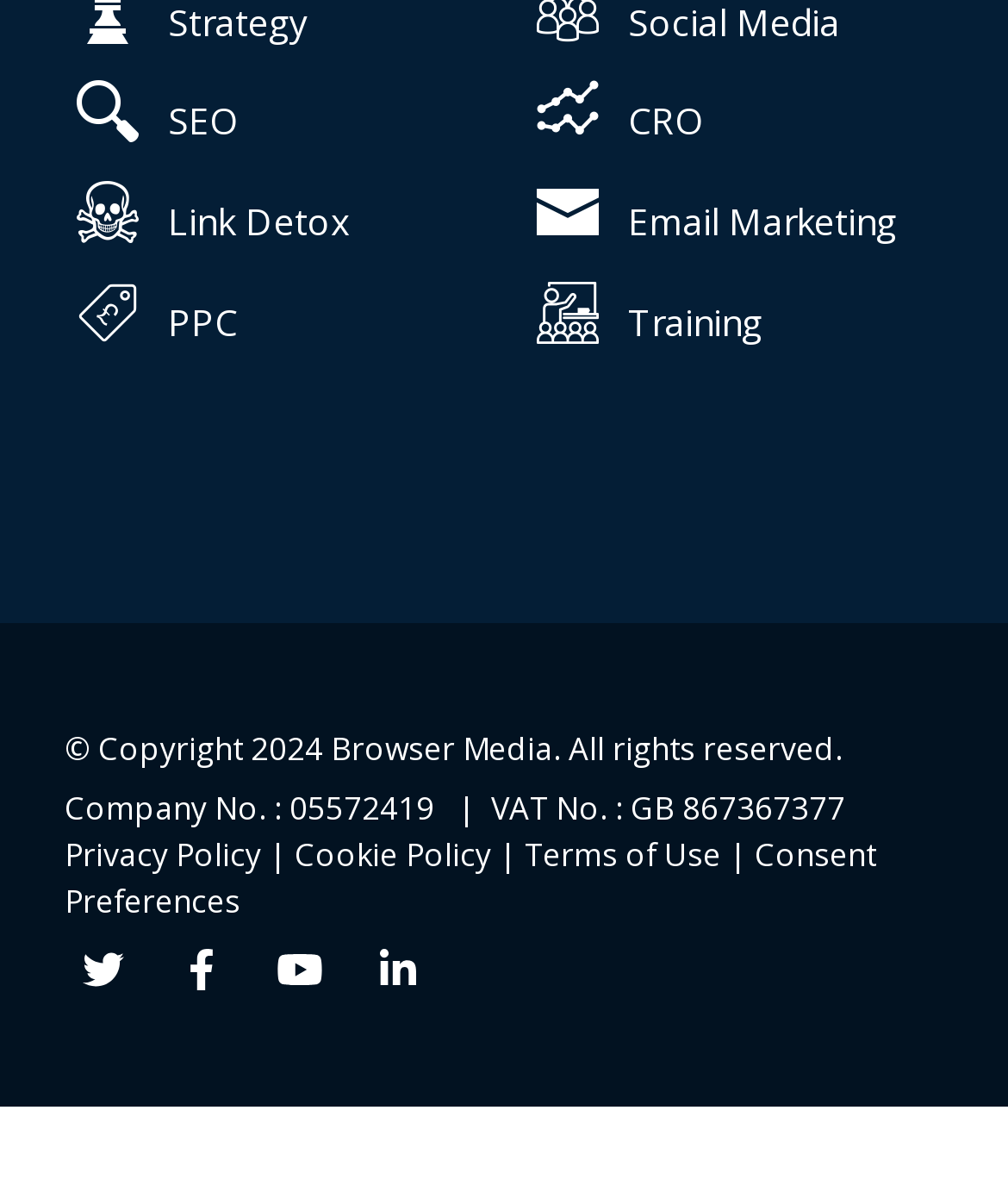Please determine the bounding box coordinates for the UI element described as: "Terms of Use".

[0.521, 0.705, 0.715, 0.743]